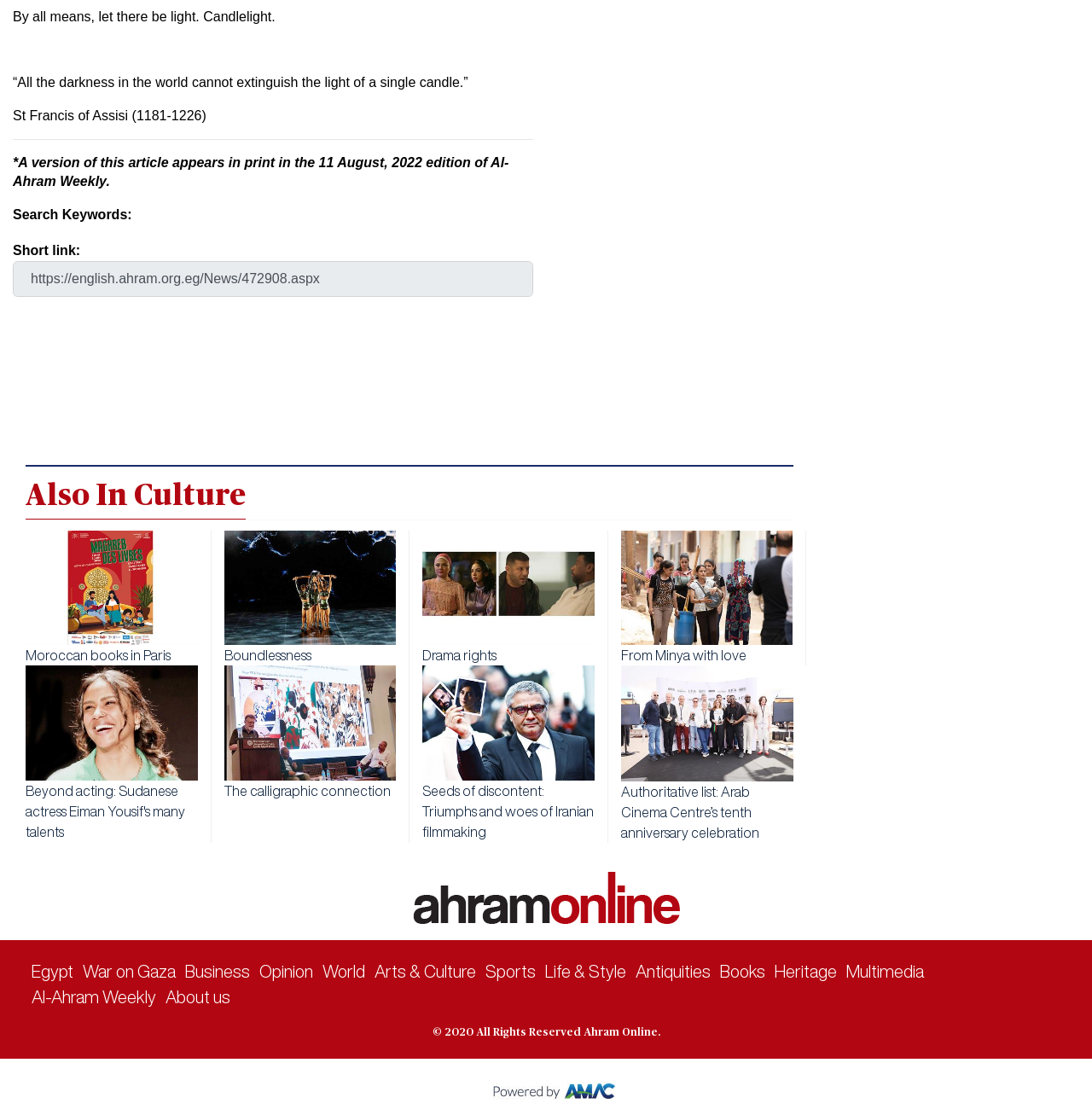What is the category of the article?
Using the image as a reference, deliver a detailed and thorough answer to the question.

The webpage has a section titled 'Also In Culture' which suggests that the article is related to culture. Additionally, the footer of the webpage has a link to 'Arts & Culture' which further supports this conclusion.